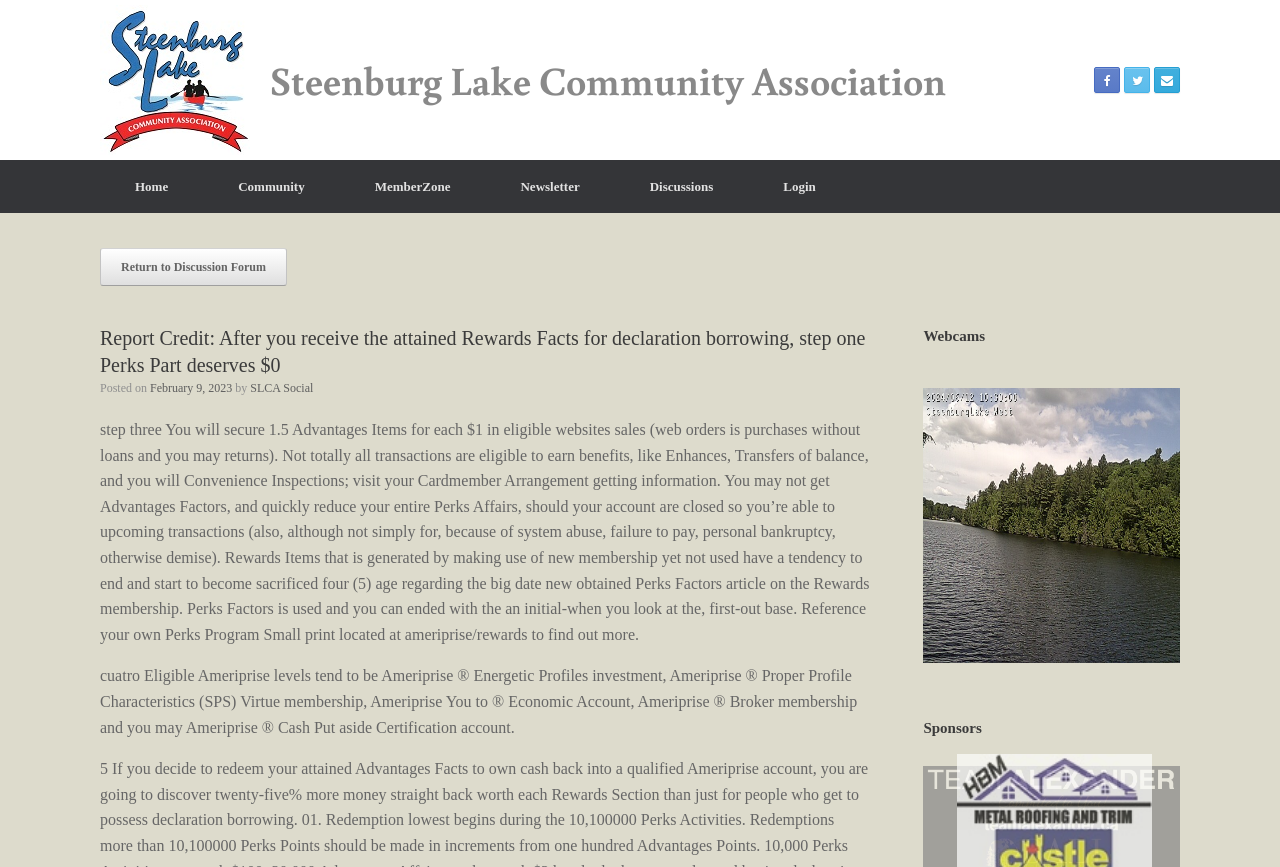Please find the bounding box coordinates of the element that you should click to achieve the following instruction: "View the Webcams". The coordinates should be presented as four float numbers between 0 and 1: [left, top, right, bottom].

[0.721, 0.375, 0.922, 0.401]